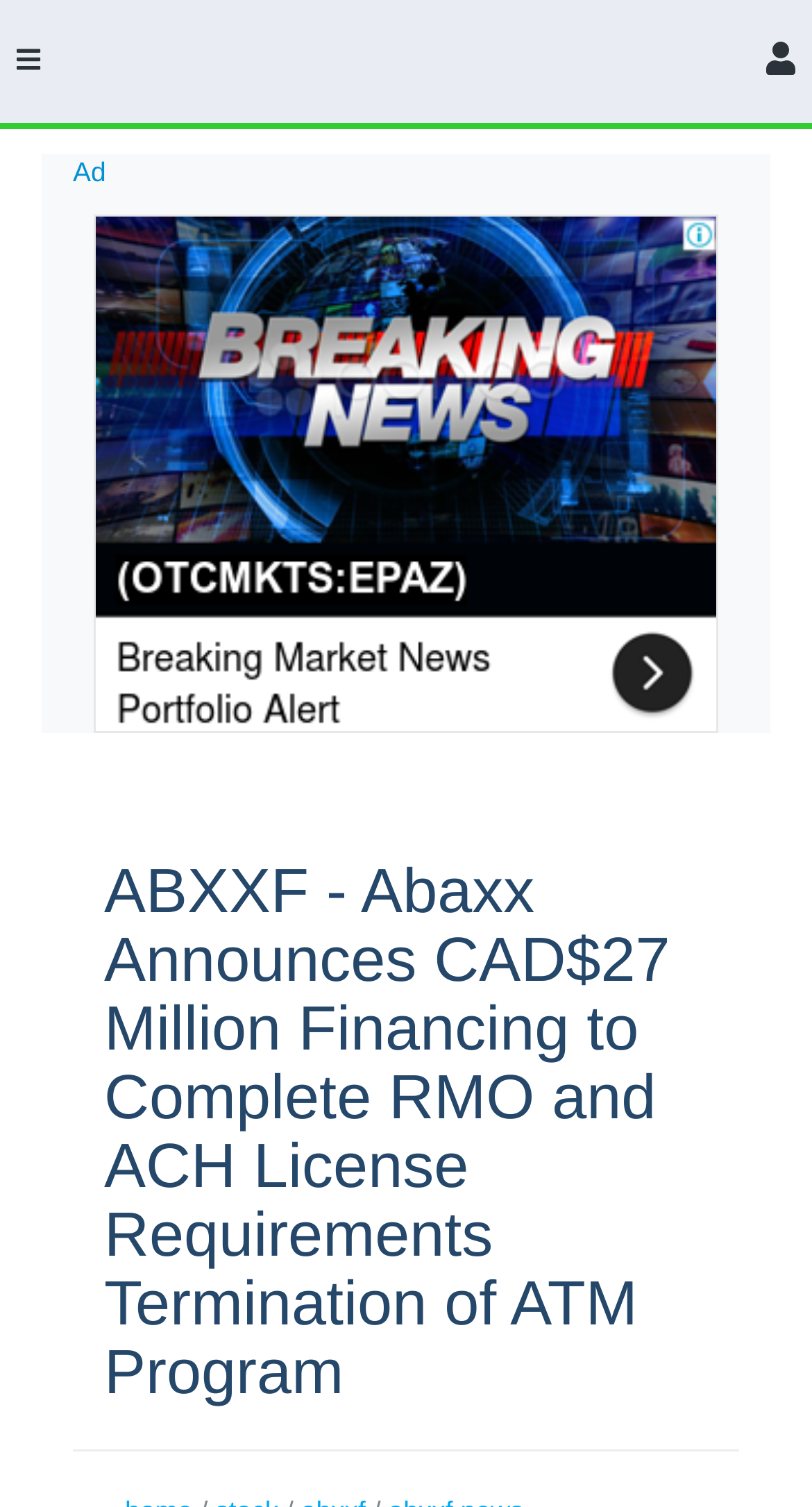Is there an image in the article?
Answer the question with a single word or phrase, referring to the image.

Yes